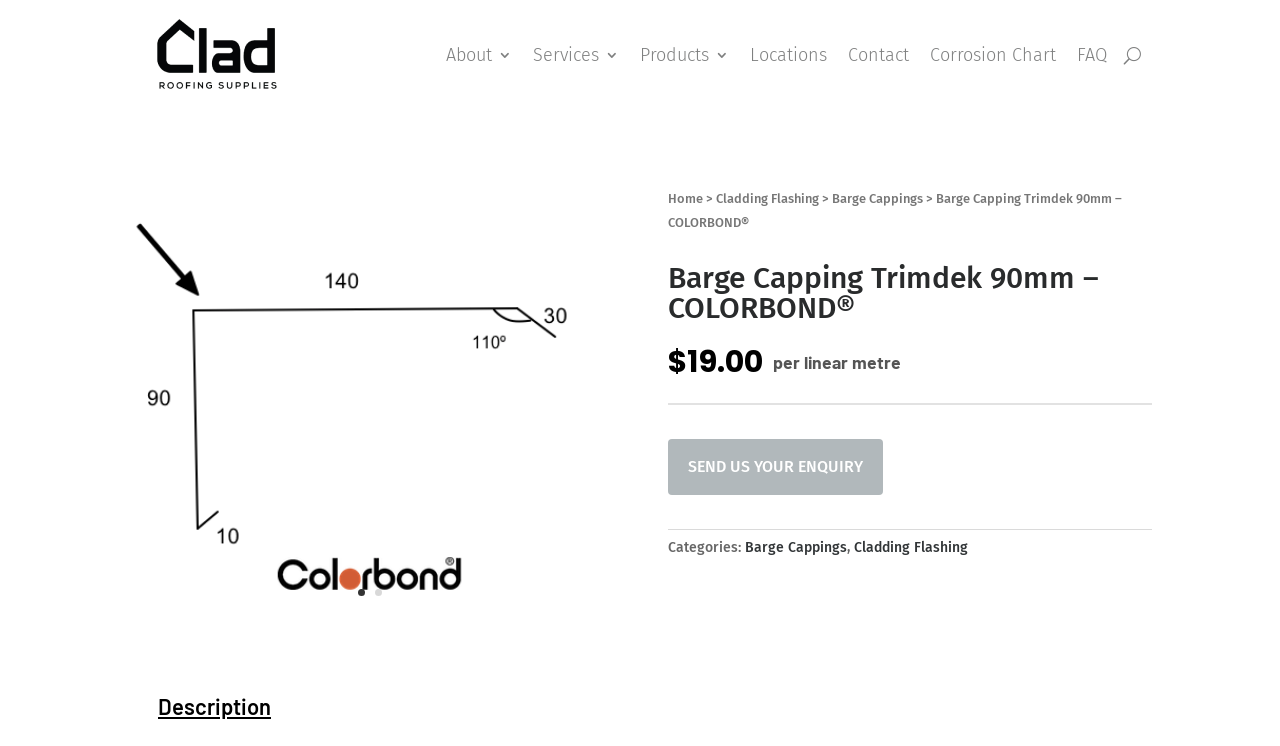Respond to the following question with a brief word or phrase:
What are the categories of Barge Capping Trimdek 90mm?

Barge Cappings, Cladding Flashing